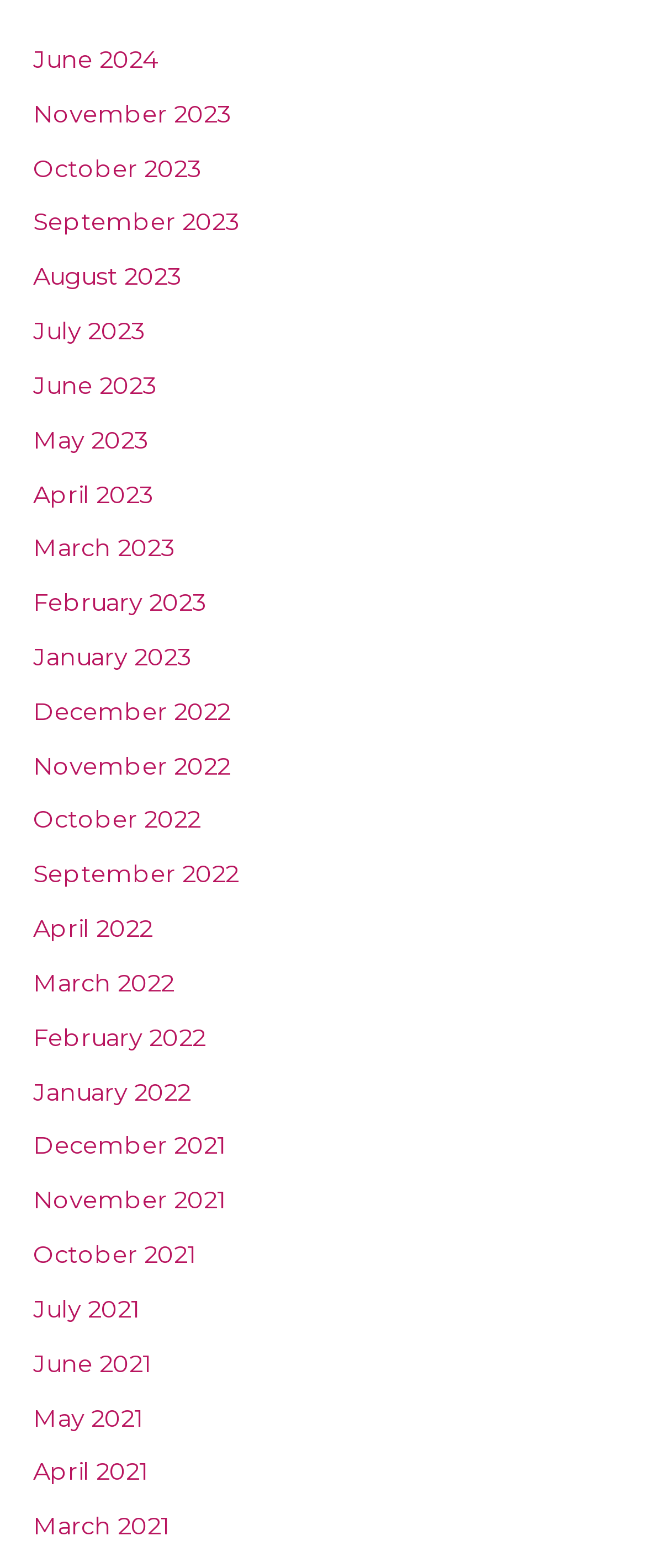Identify the bounding box coordinates of the region that should be clicked to execute the following instruction: "go to November 2023".

[0.051, 0.063, 0.359, 0.082]